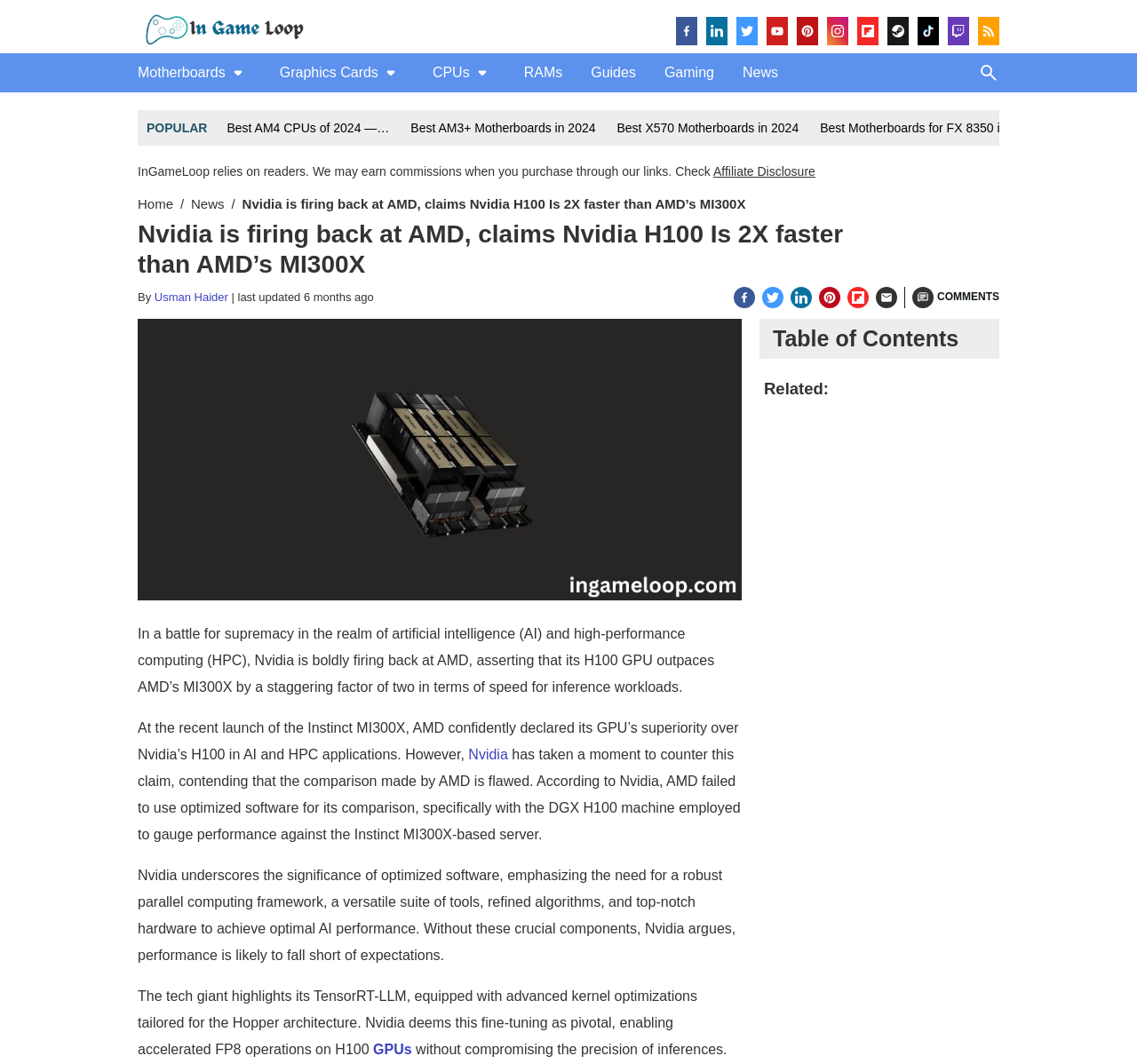Determine the coordinates of the bounding box that should be clicked to complete the instruction: "Visit the News page". The coordinates should be represented by four float numbers between 0 and 1: [left, top, right, bottom].

[0.653, 0.062, 0.684, 0.075]